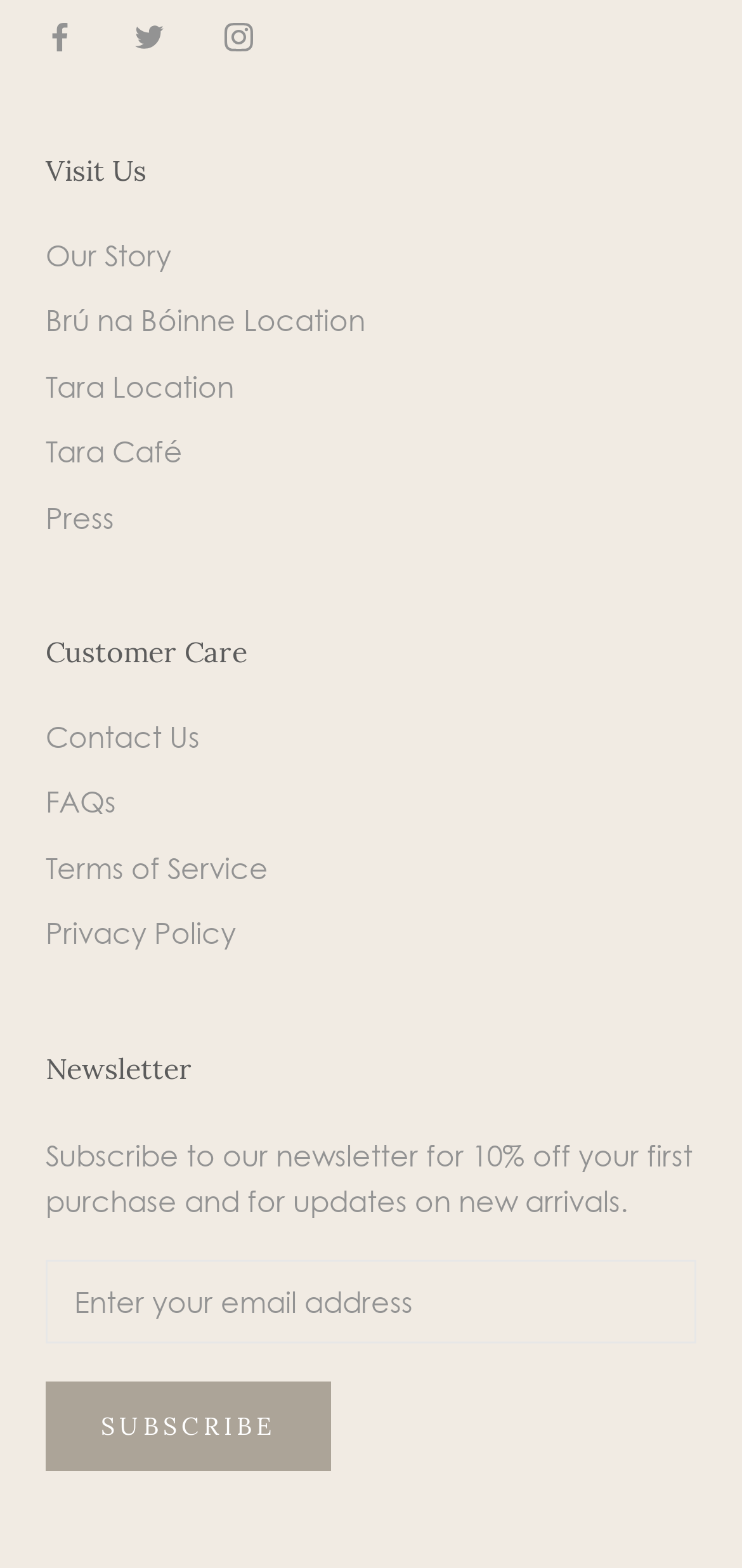Can you specify the bounding box coordinates of the area that needs to be clicked to fulfill the following instruction: "Visit Facebook page"?

[0.062, 0.006, 0.1, 0.036]